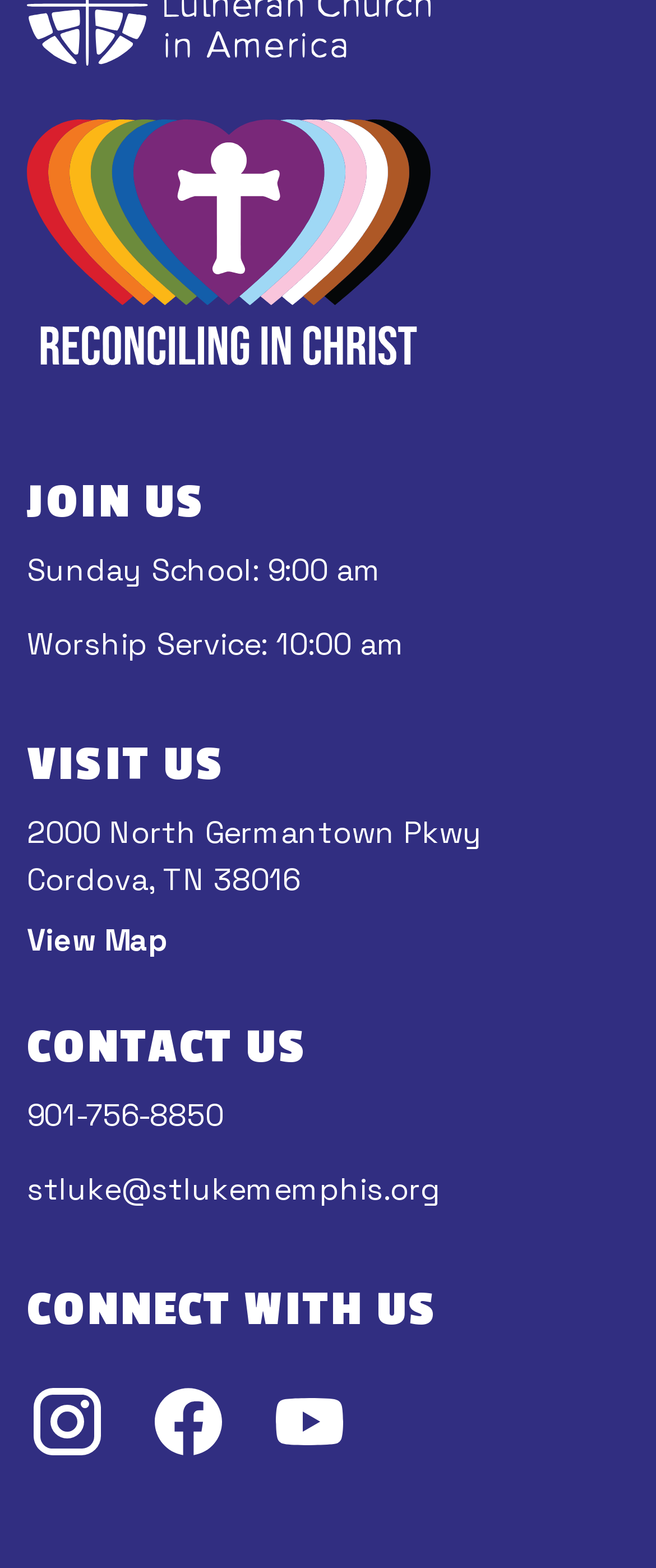Respond to the following question using a concise word or phrase: 
What is the address of the church?

2000 North Germantown Pkwy, Cordova, TN 38016